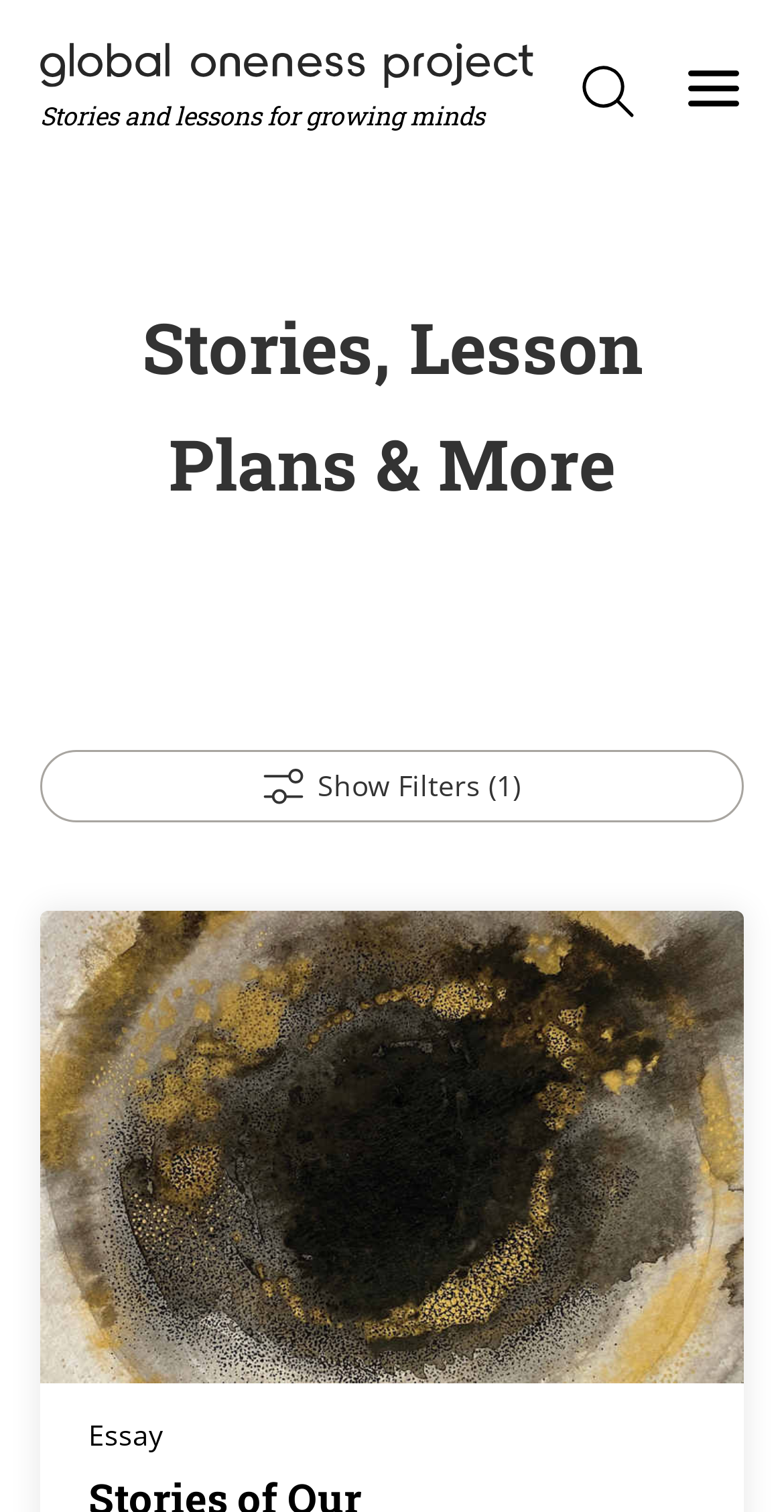Give a detailed account of the webpage.

The webpage is titled "Stories & Lesson Plans | Global Oneness Project" and has a prominent link to the "Global Oneness Project" at the top left corner. Below this link, there is a brief description "Stories and lessons for growing minds". 

To the right of the title, there are three horizontal links, each accompanied by an image. The first link is at the top right corner, the second is in the middle, and the third is at the bottom right corner.

Below the title and the horizontal links, there is a heading "Stories, Lesson Plans & More" that spans the entire width of the page. Underneath this heading, there is a button "Show Filters (1)" with an image of a filter icon on the left side. 

At the bottom of the page, there is a link to an "Essay" with a large image of a black and gold void below it, taking up most of the page's width.